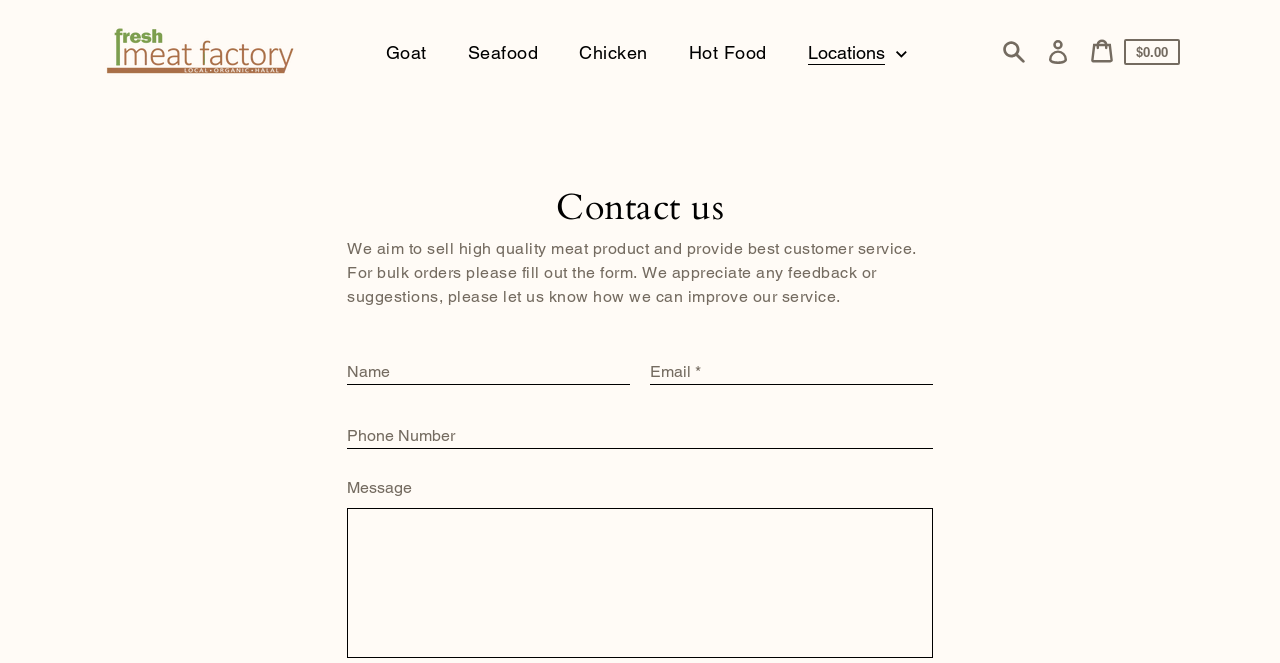Specify the bounding box coordinates for the region that must be clicked to perform the given instruction: "Select Goat option".

[0.287, 0.046, 0.351, 0.111]